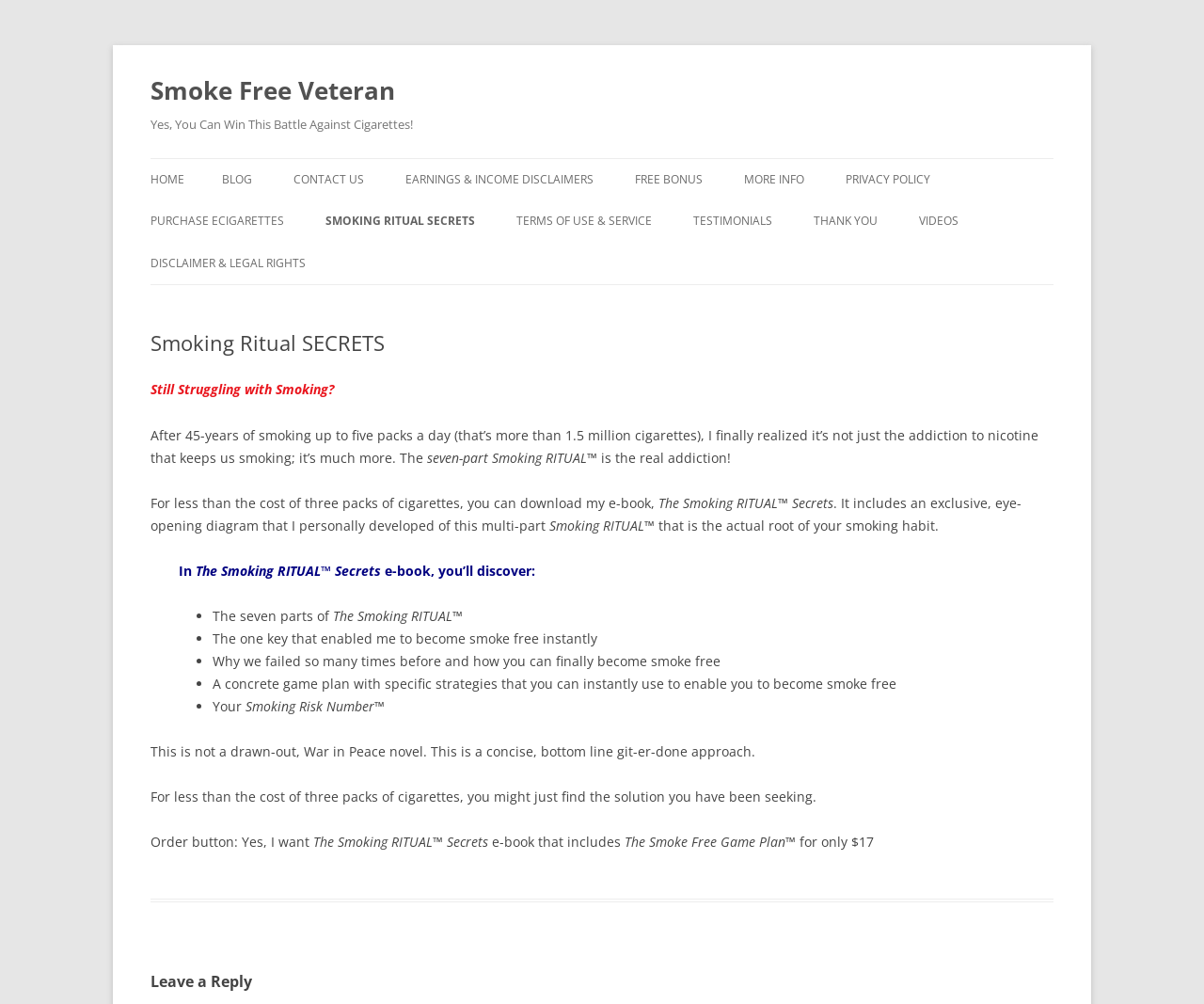Identify the bounding box of the UI element that matches this description: "Testimonials".

[0.576, 0.2, 0.641, 0.241]